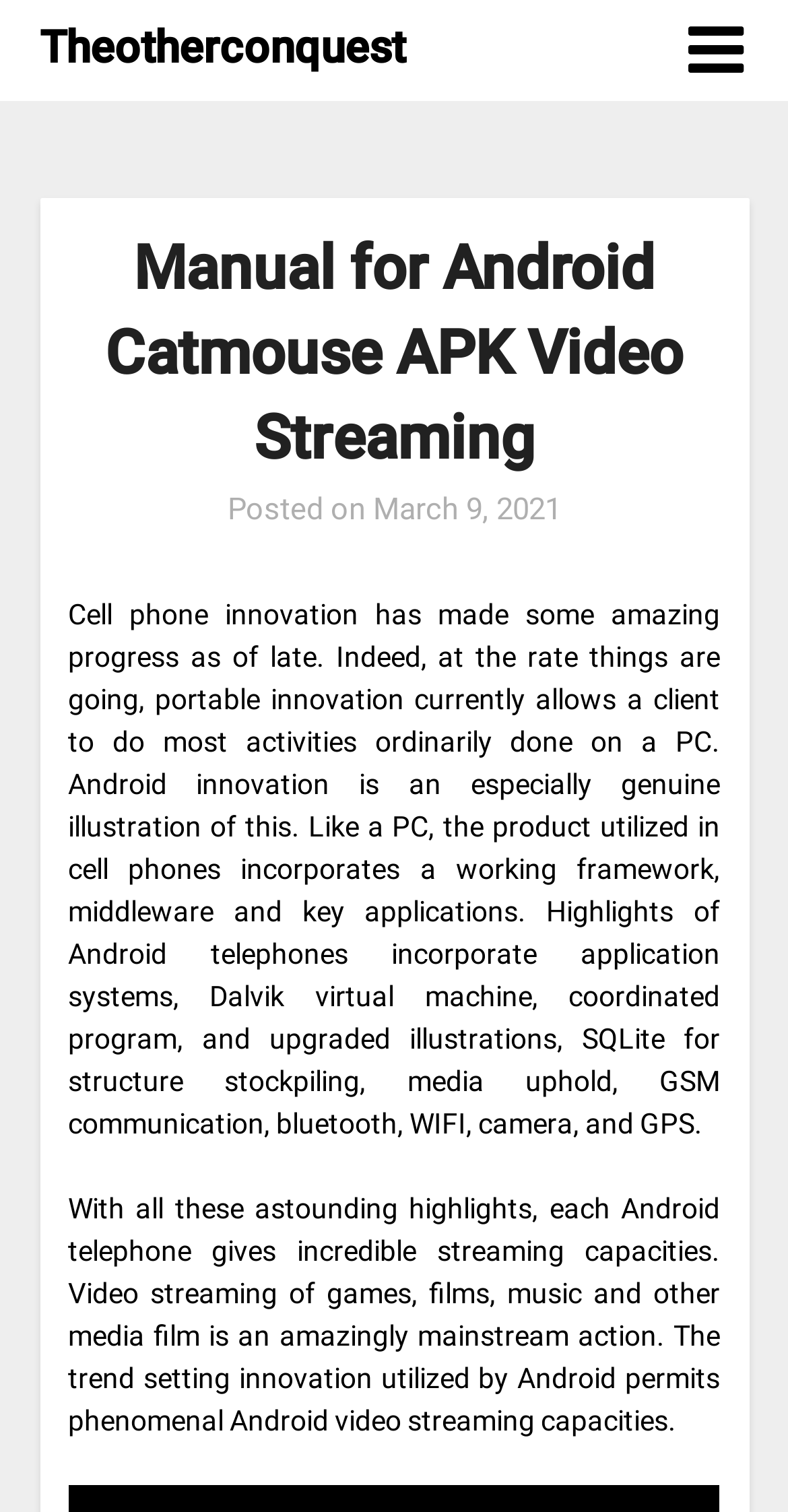What is the main topic of the article?
Please utilize the information in the image to give a detailed response to the question.

I determined the main topic of the article by reading the heading 'Manual for Android Catmouse APK Video Streaming' and the text below it, which discusses the features of Android phones and their video streaming capabilities.